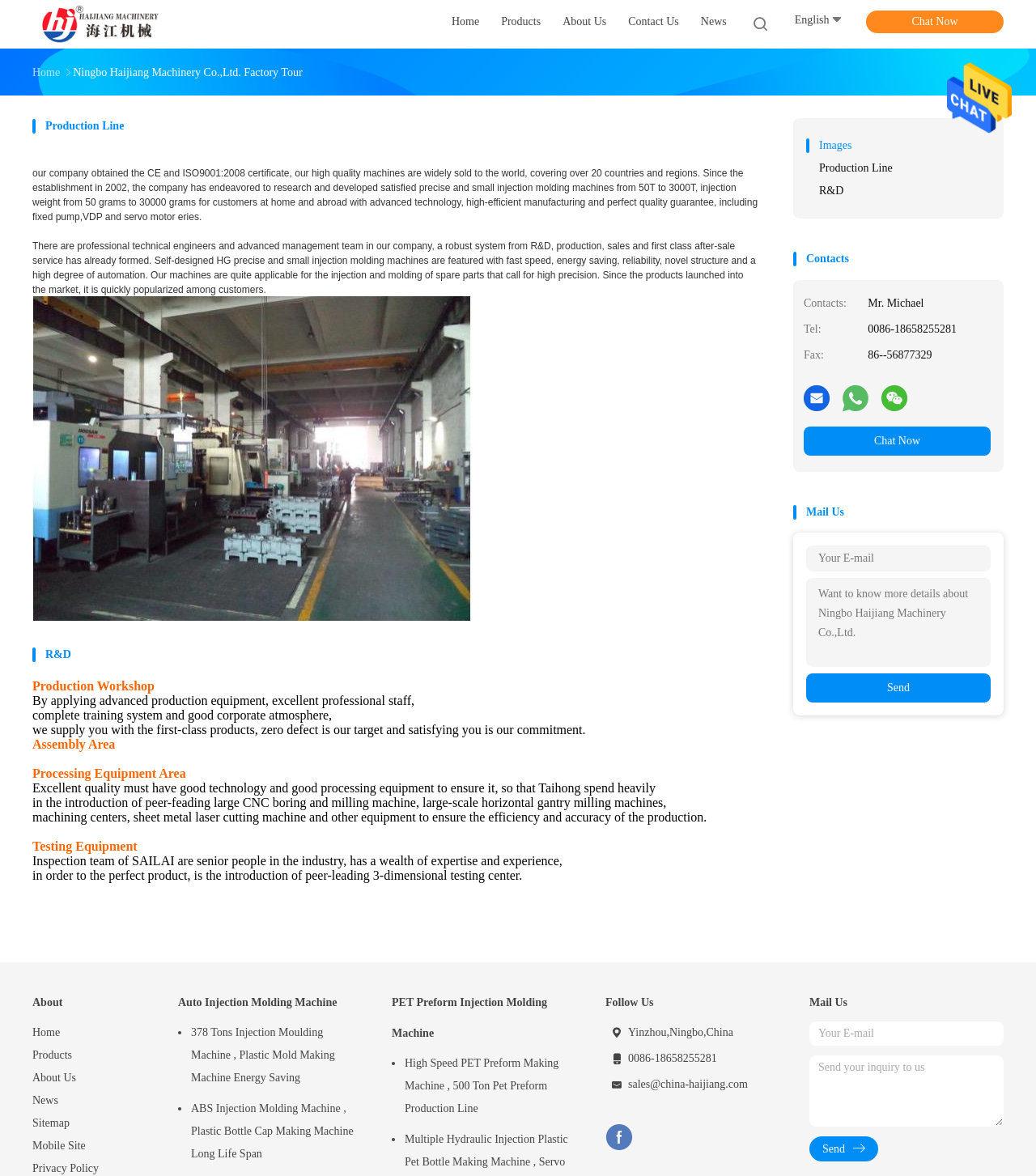Please identify the bounding box coordinates of the element that needs to be clicked to perform the following instruction: "Click Chat Now".

[0.836, 0.009, 0.969, 0.028]